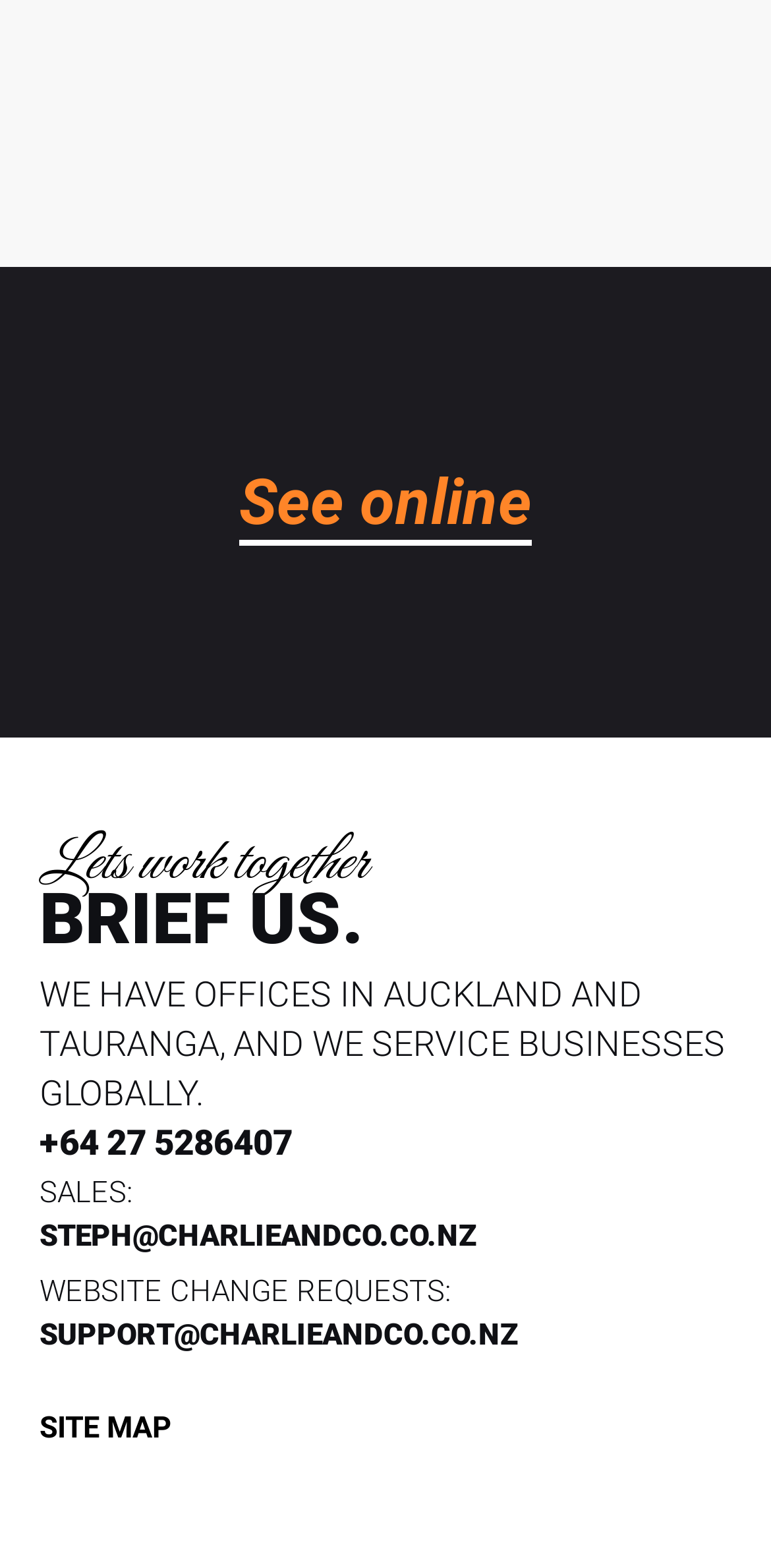What is the email address for sales?
Answer with a single word or short phrase according to what you see in the image.

STEPH@CHARLIEANDCO.CO.NZ